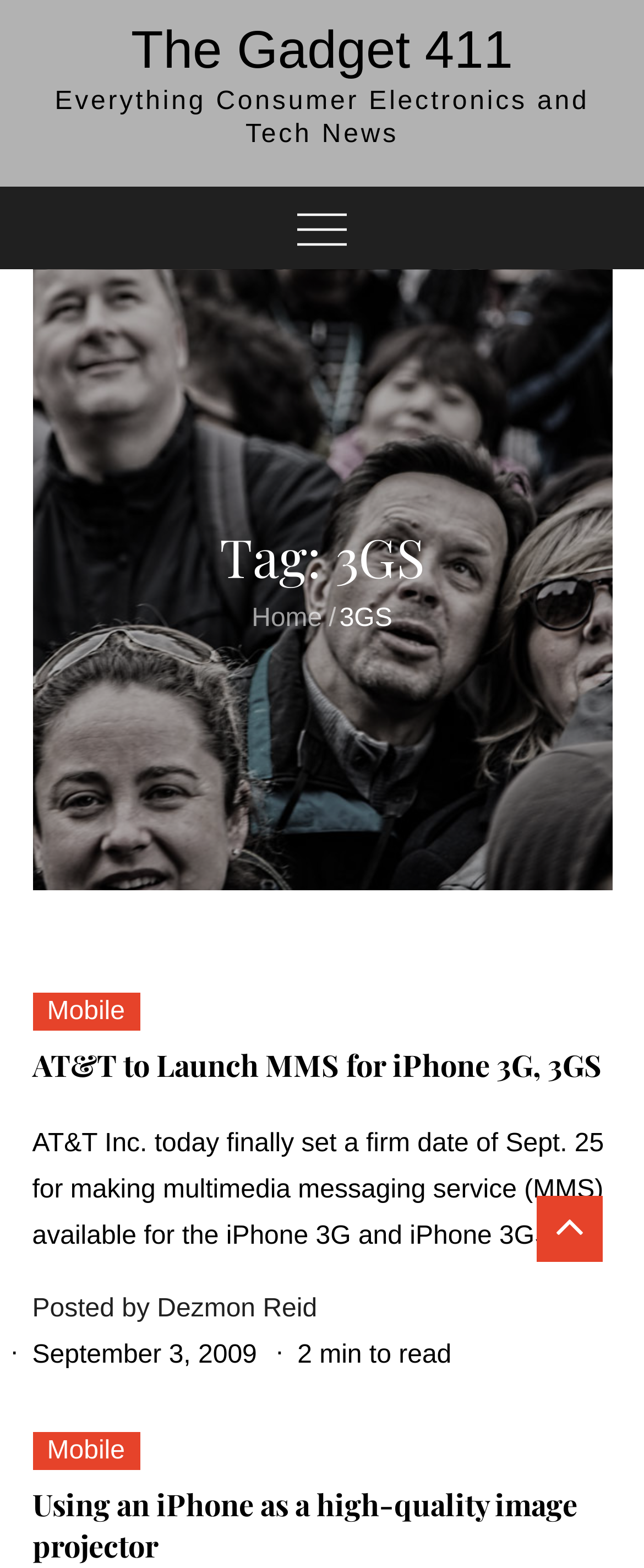Please identify the bounding box coordinates of the element that needs to be clicked to execute the following command: "check areas served in London". Provide the bounding box using four float numbers between 0 and 1, formatted as [left, top, right, bottom].

None